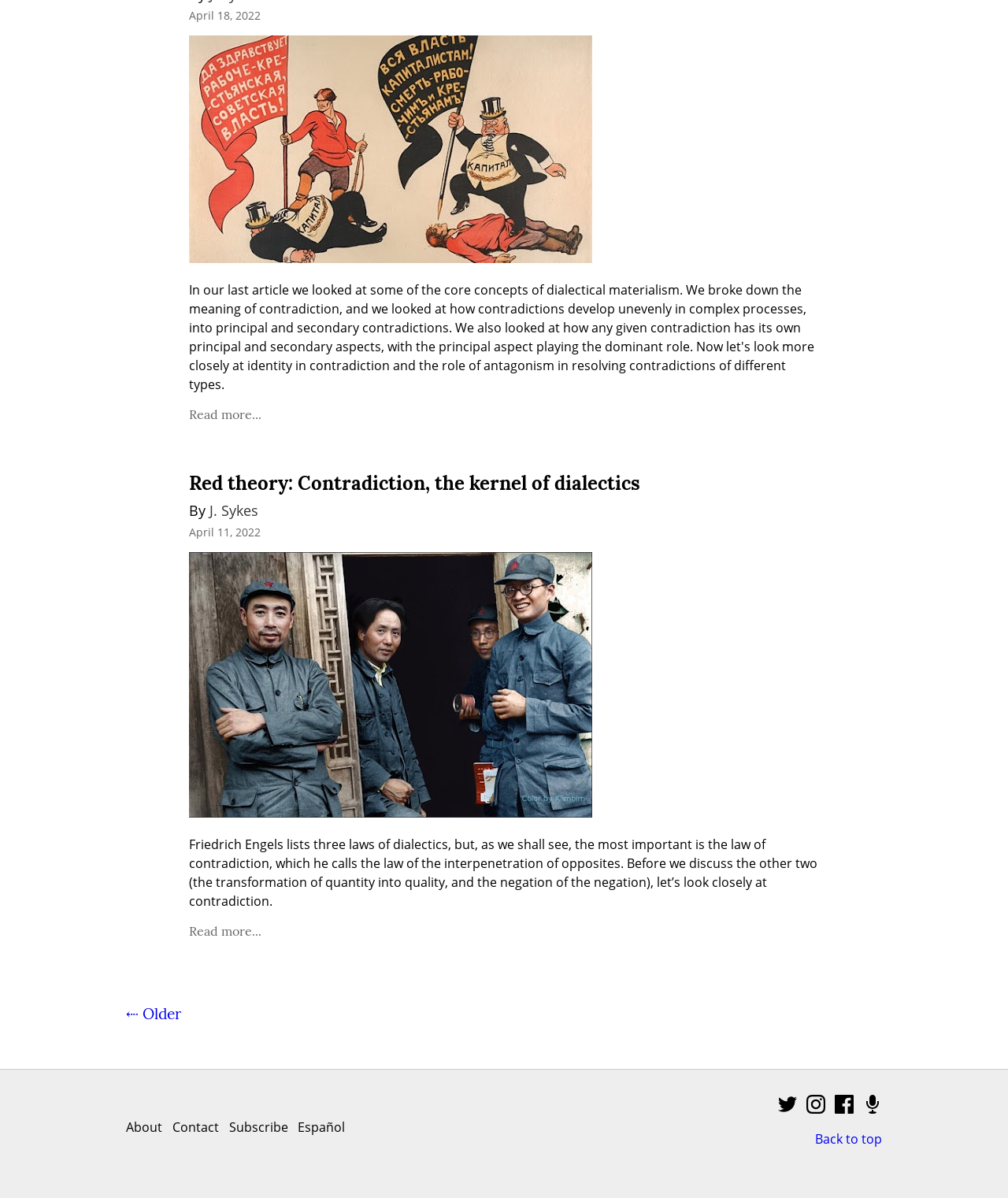Select the bounding box coordinates of the element I need to click to carry out the following instruction: "Go back to top".

[0.809, 0.943, 0.875, 0.958]